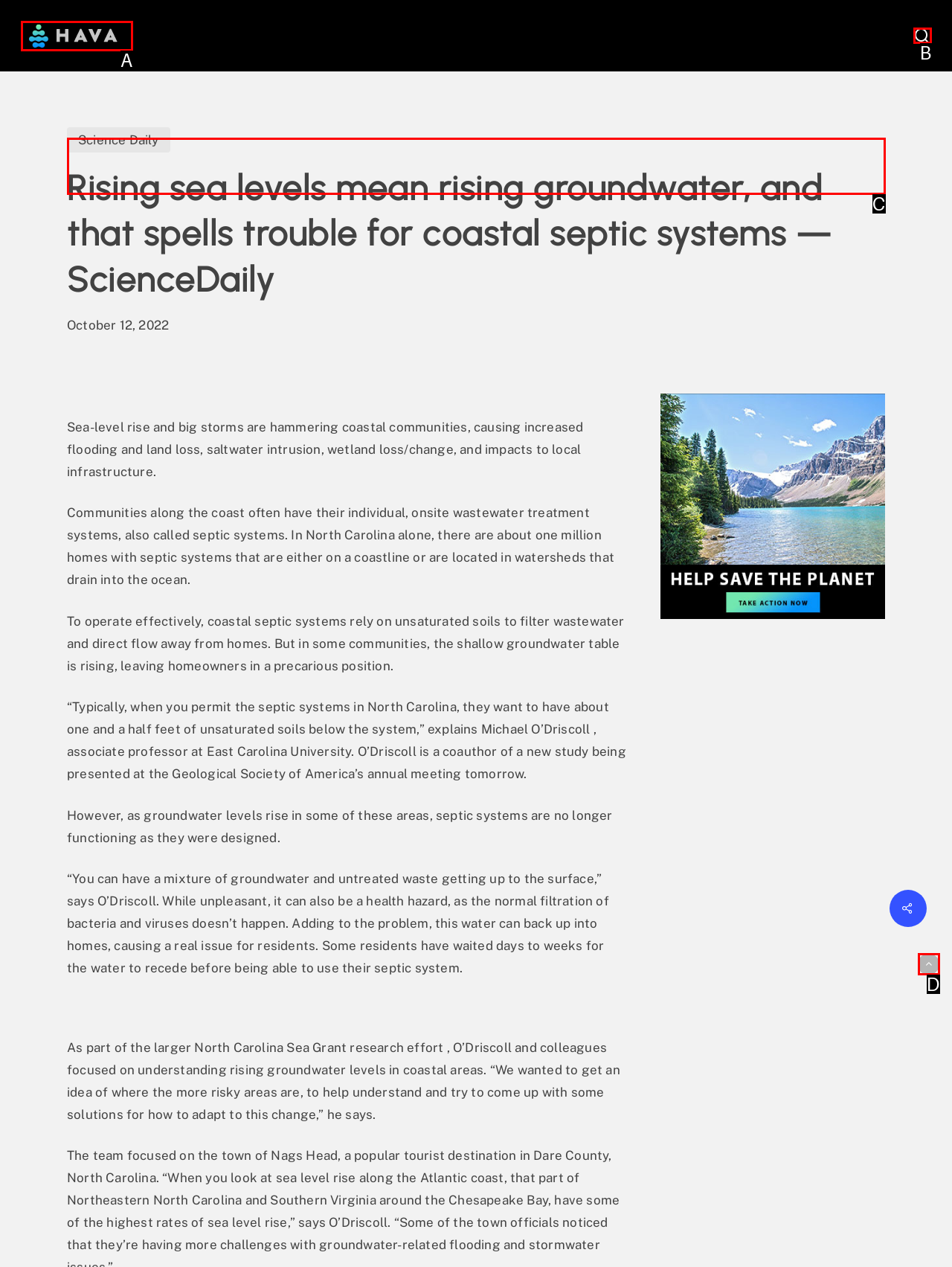Select the letter that corresponds to the UI element described as: alt="HAVA Climate Solutions"
Answer by providing the letter from the given choices.

A